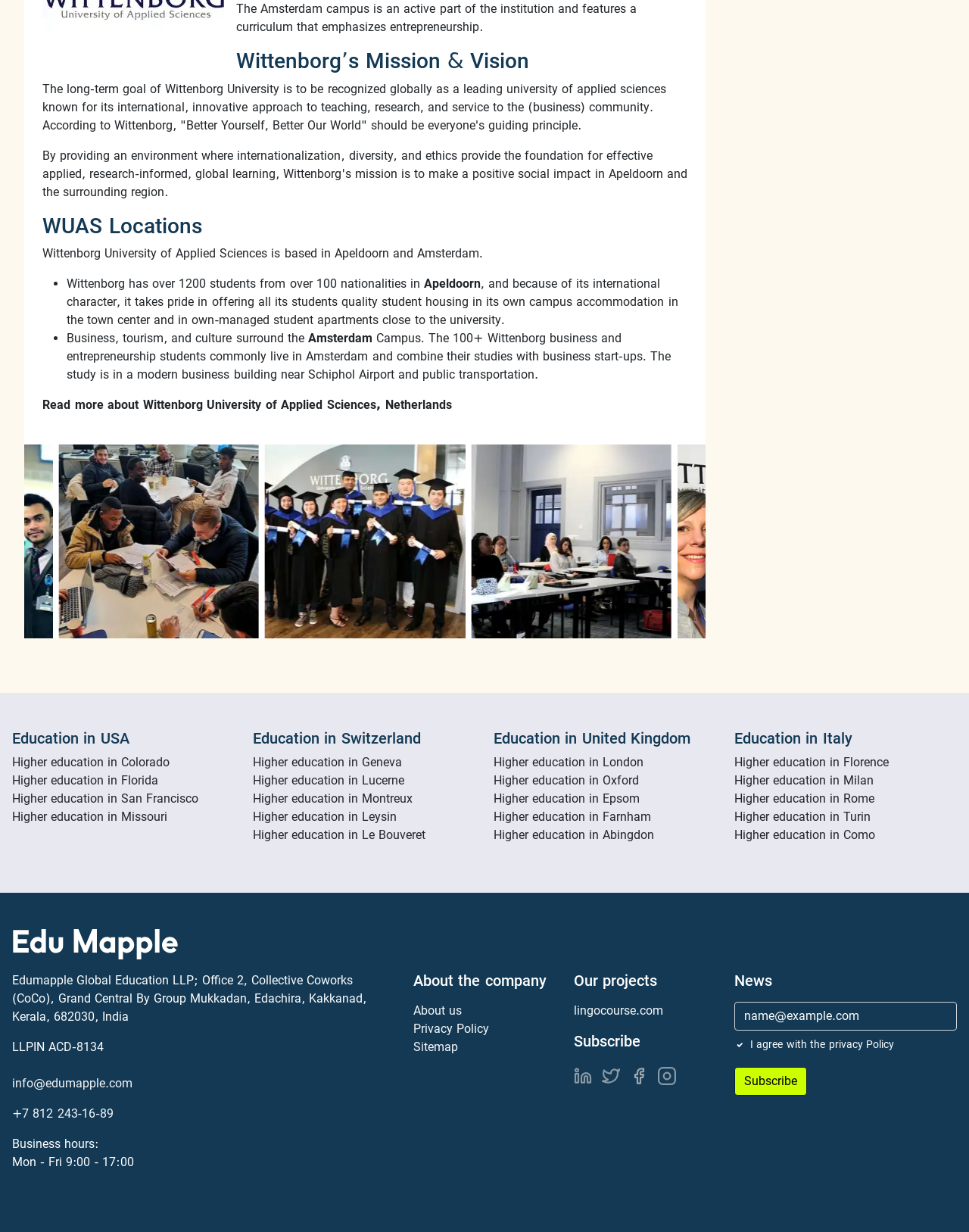How many locations does Wittenborg University have?
Using the image, give a concise answer in the form of a single word or short phrase.

2